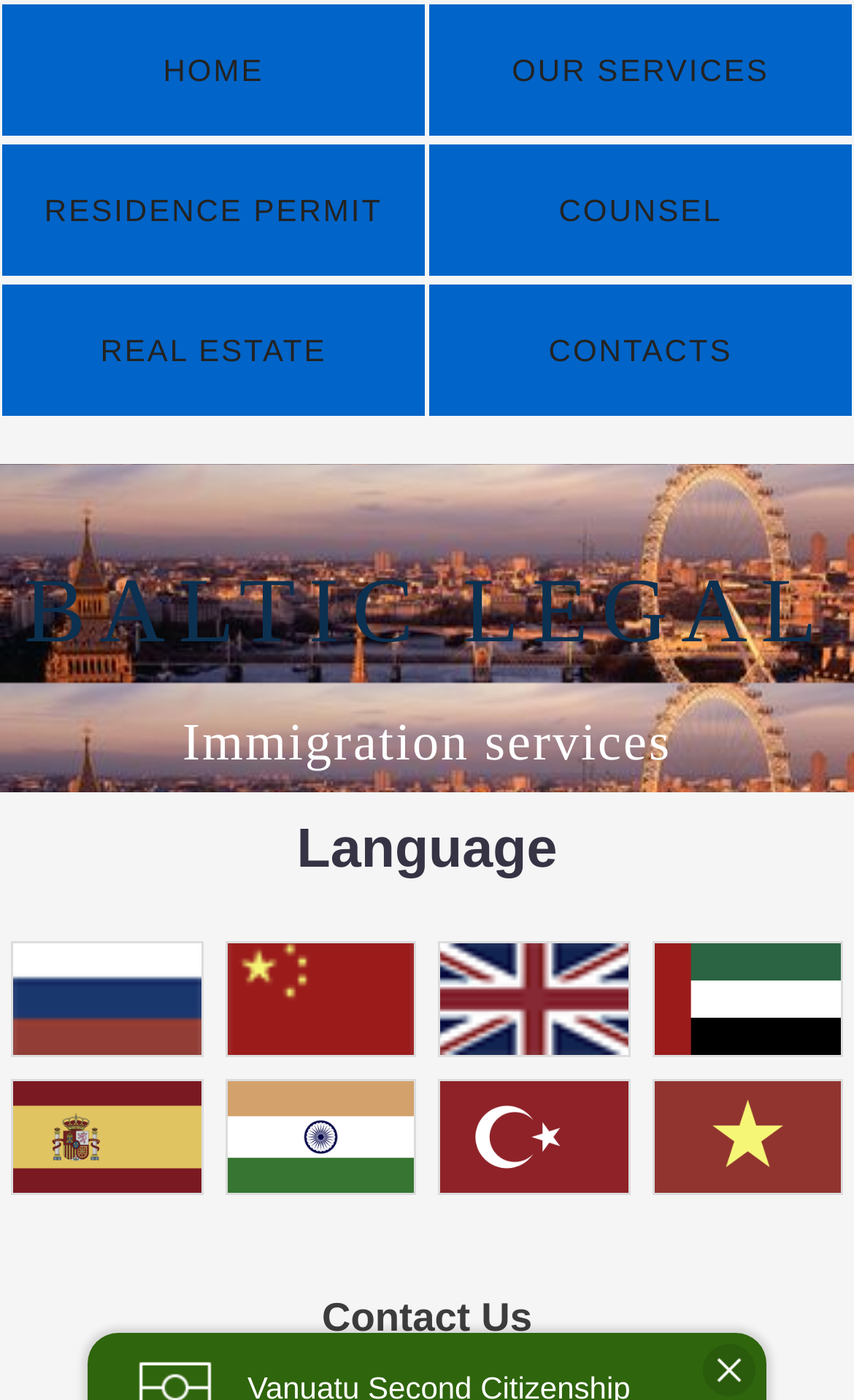Please identify the bounding box coordinates of the element I need to click to follow this instruction: "learn about employment law".

None